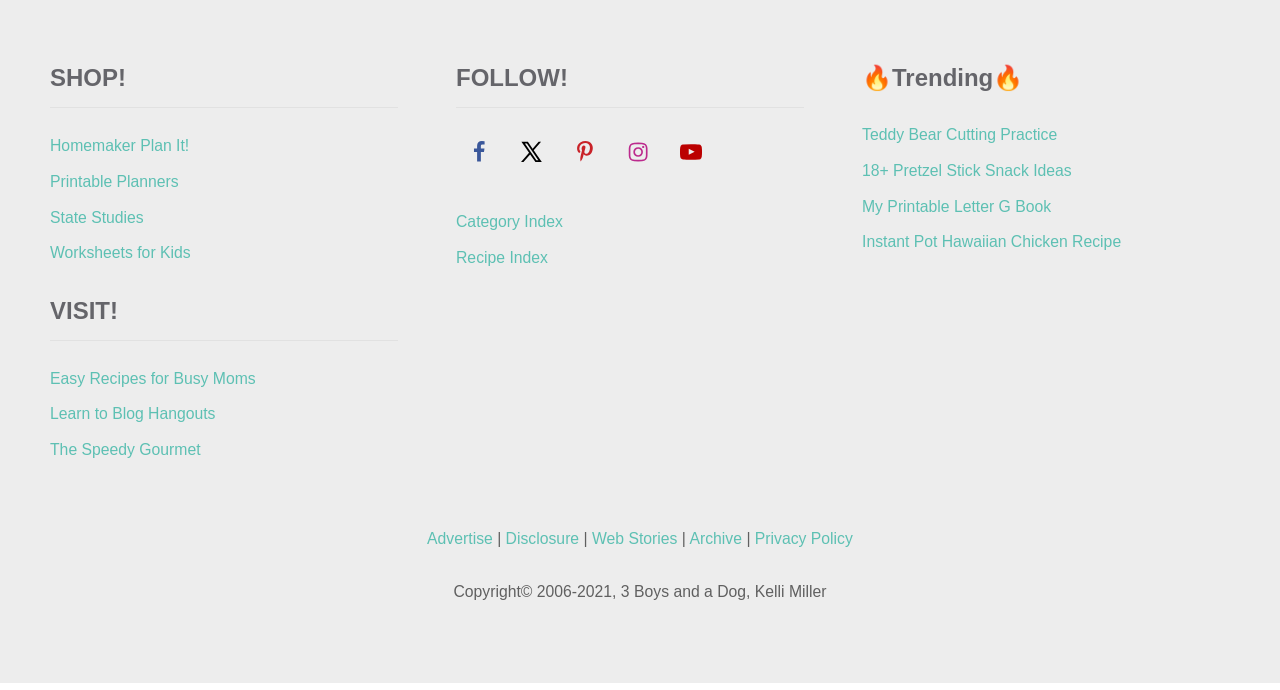Can you specify the bounding box coordinates of the area that needs to be clicked to fulfill the following instruction: "Log in to the website"?

None